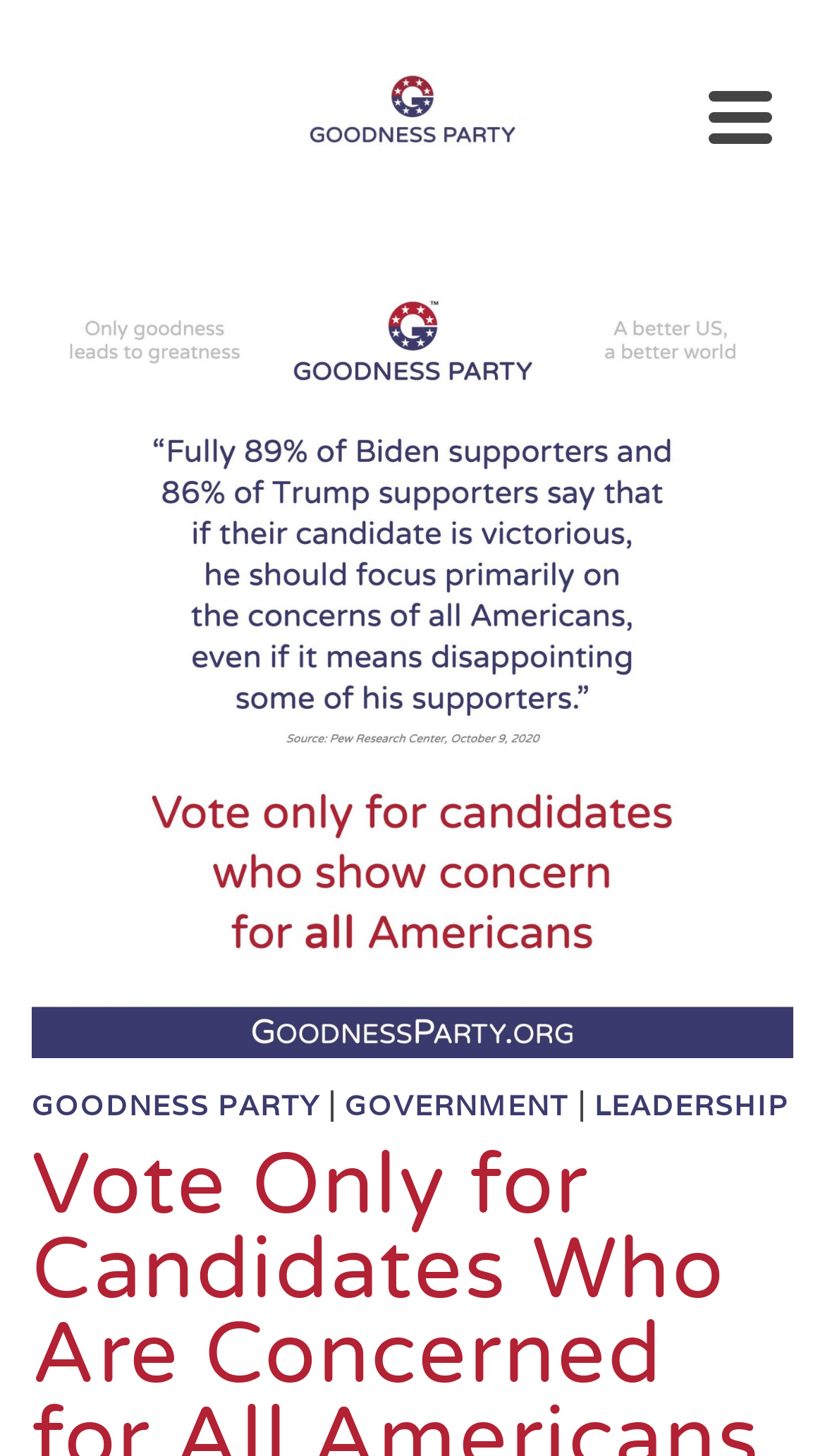What is the last navigation link?
Please provide a comprehensive answer based on the visual information in the image.

The last navigation link can be found in the button element with the text 'Navigation'. The last link under this button is 'LEADERSHIP'.